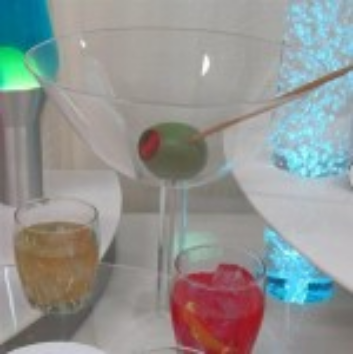Describe the image with as much detail as possible.

The image showcases an elegant display of cocktails designed to create a lively atmosphere reminiscent of a night club. In the foreground, a large, clear martini glass is featured, elegantly perched on a slender stem with a bright green olive adorning its rim, skewered with a decorative stick. Surrounding the martini glass are two smaller glasses: one filled with a refreshing drink that features red and yellow fruit, likely a fruit cocktail, and another filled with a lighter beverage, possibly a tonic or soda. The background hints at a vibrant setting, with ambient lighting effects that evoke a festive mood typical of nightlife. This setup reflects the creativity and detail involved in crafting a visually appealing display for events, highlighting the expertise of model makers.